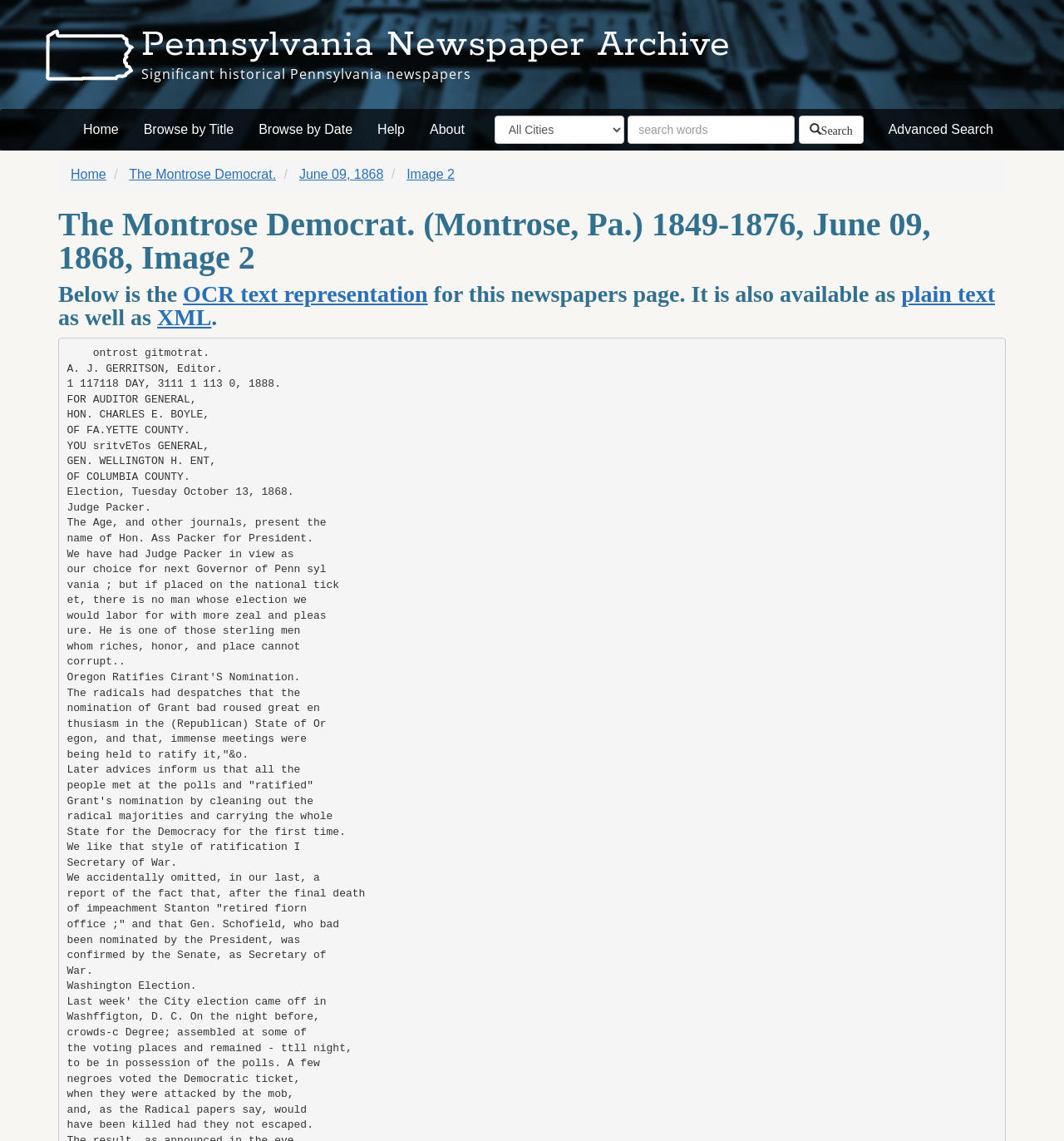What is the headline of the webpage?

Pennsylvania Newspaper Archive